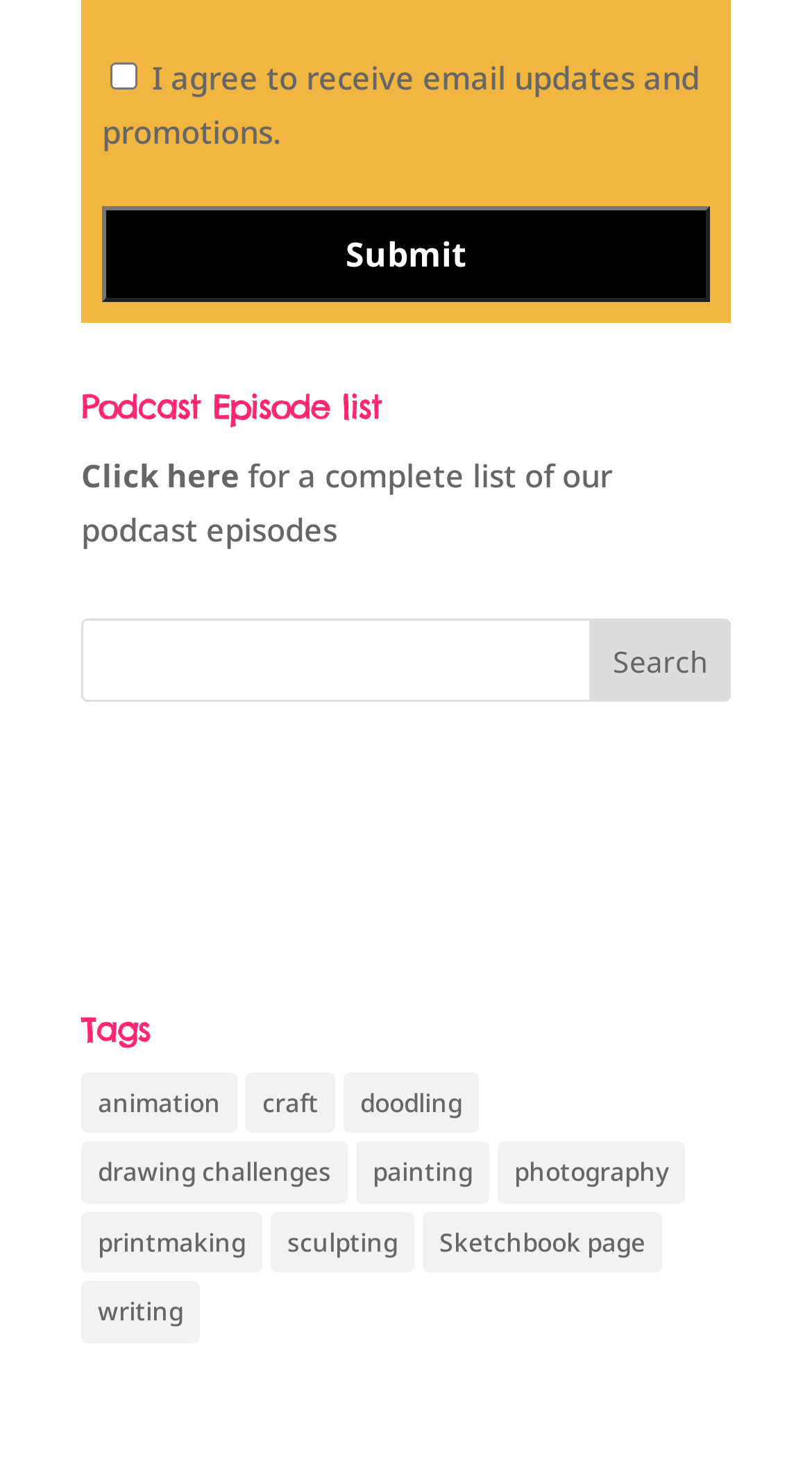Please determine the bounding box coordinates for the element that should be clicked to follow these instructions: "Click the Submit button.".

[0.126, 0.141, 0.874, 0.206]